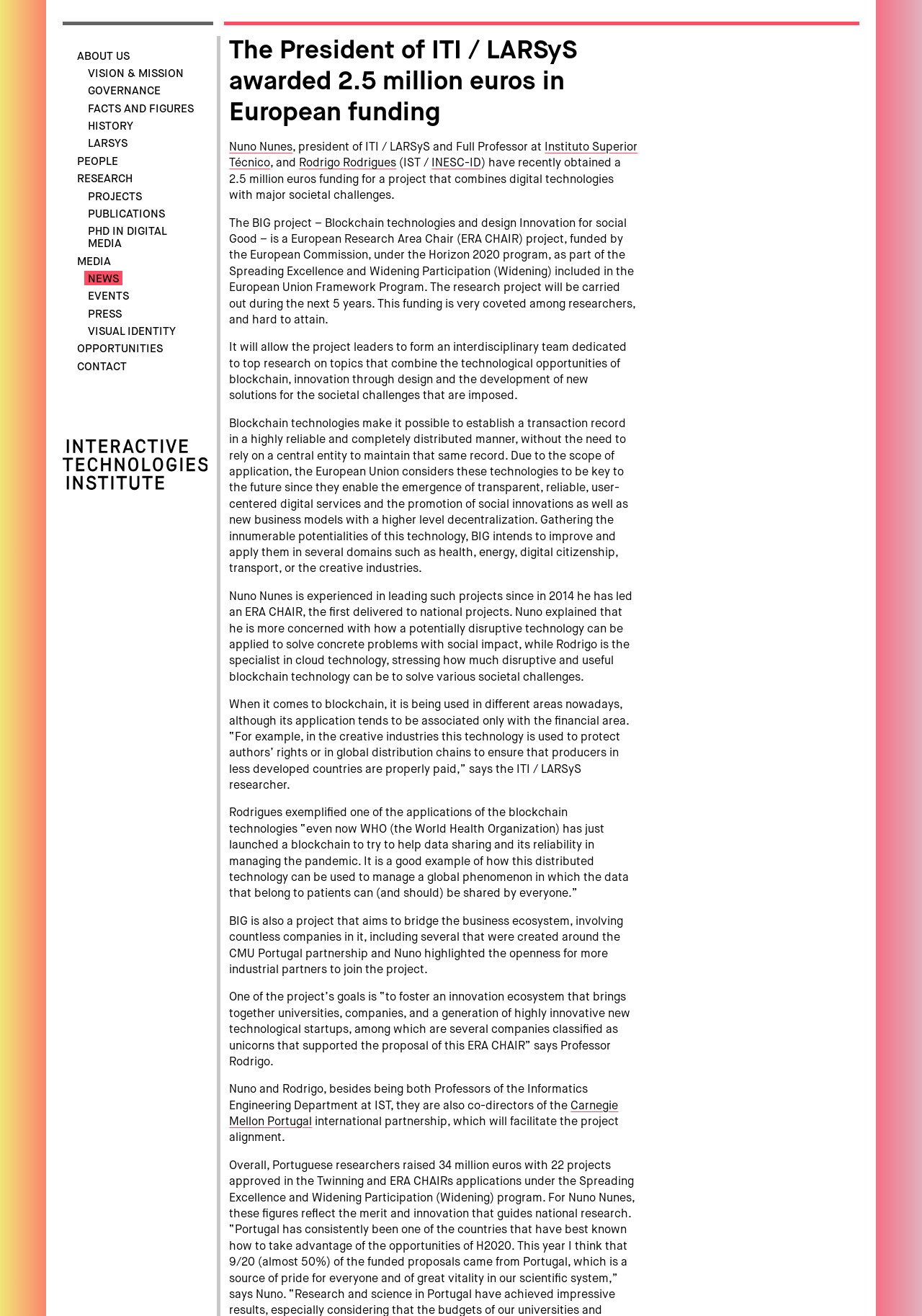Identify the bounding box coordinates of the part that should be clicked to carry out this instruction: "Click on ABOUT US".

[0.083, 0.039, 0.14, 0.047]